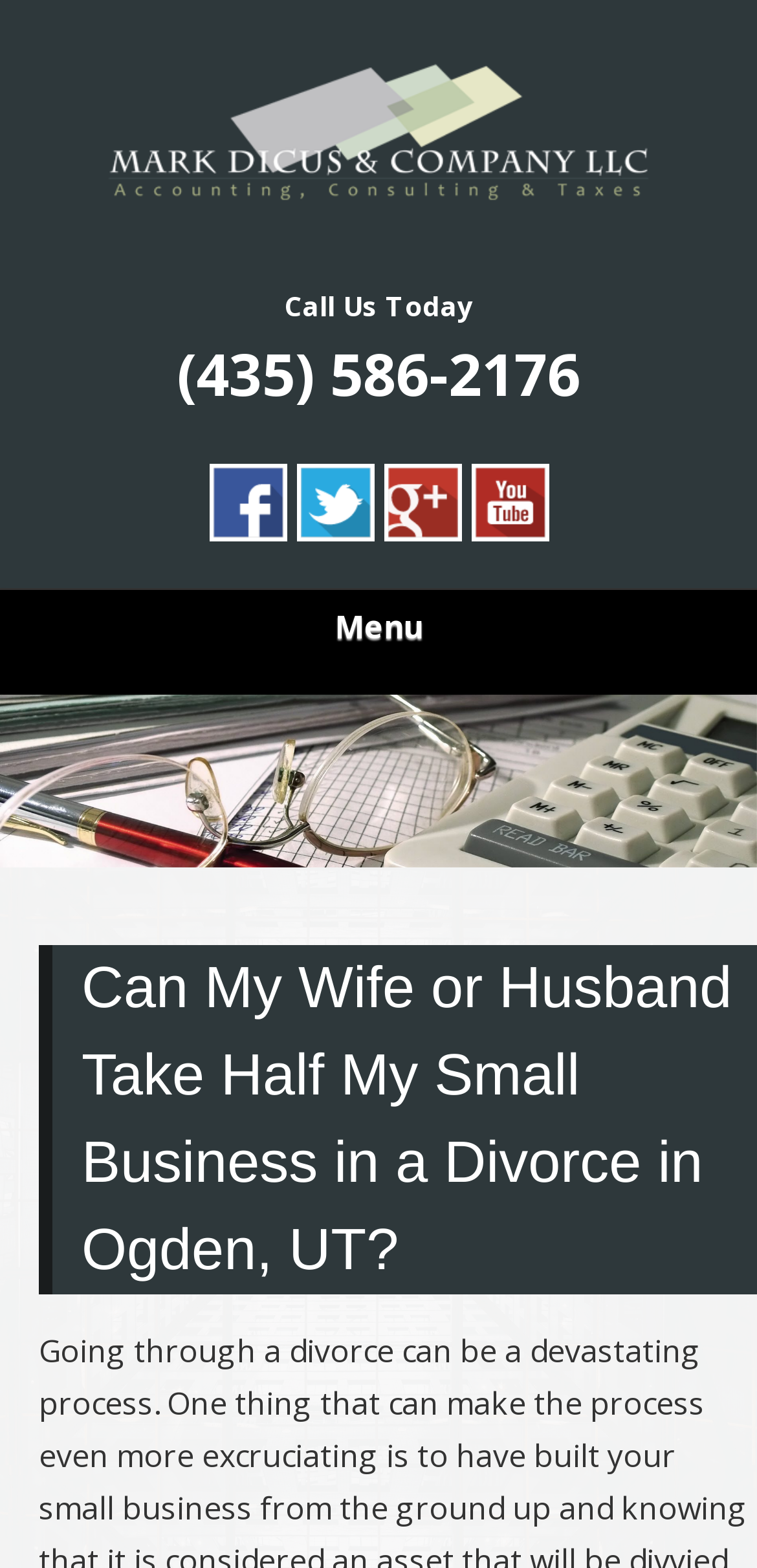Highlight the bounding box coordinates of the element you need to click to perform the following instruction: "Call (435) 586-2176."

[0.233, 0.212, 0.767, 0.263]